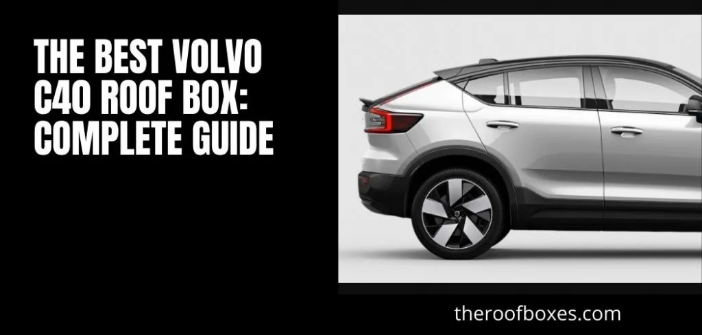Elaborate on the contents of the image in a comprehensive manner.

The image features a sleek side profile of the Volvo C40, highlighting its modern design elements. The vehicle is poised against a minimalistic background that enhances its aesthetics. Accompanying the image is bold text on the left that reads, "THE BEST VOLVO C40 ROOF BOX: COMPLETE GUIDE," indicating that this visual is part of a comprehensive guide focused on roof boxes suitable for the Volvo C40. At the bottom right, the website name "theroofboxes.com" provides a source for additional information, emphasizing its role as a resource on automotive accessories. This combination of text and imagery aims to attract viewers interested in enhancing their Volvo C40 with roof box options.